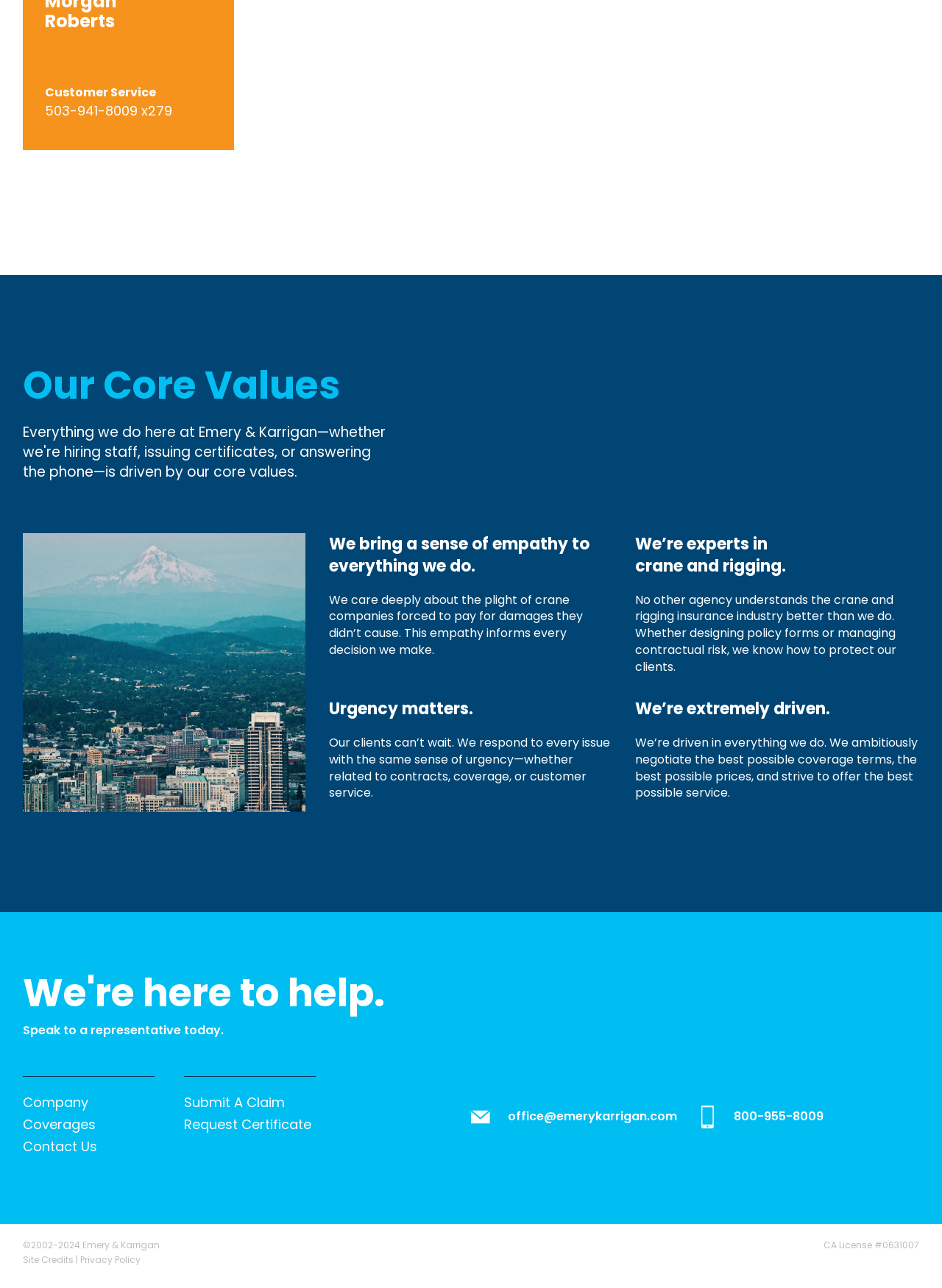Identify the bounding box coordinates of the region that should be clicked to execute the following instruction: "Contact a representative".

[0.024, 0.793, 0.238, 0.807]